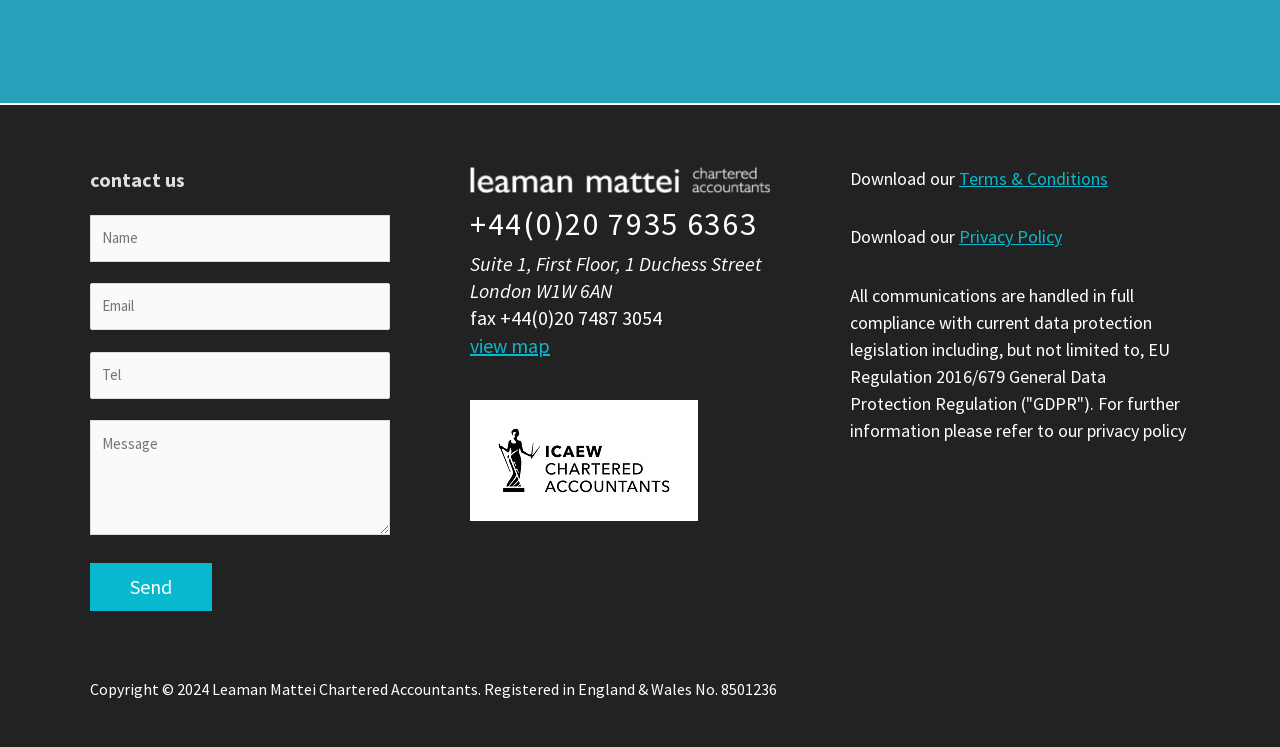Based on the provided description, "+44(0)20 7935 6363", find the bounding box of the corresponding UI element in the screenshot.

[0.367, 0.279, 0.633, 0.322]